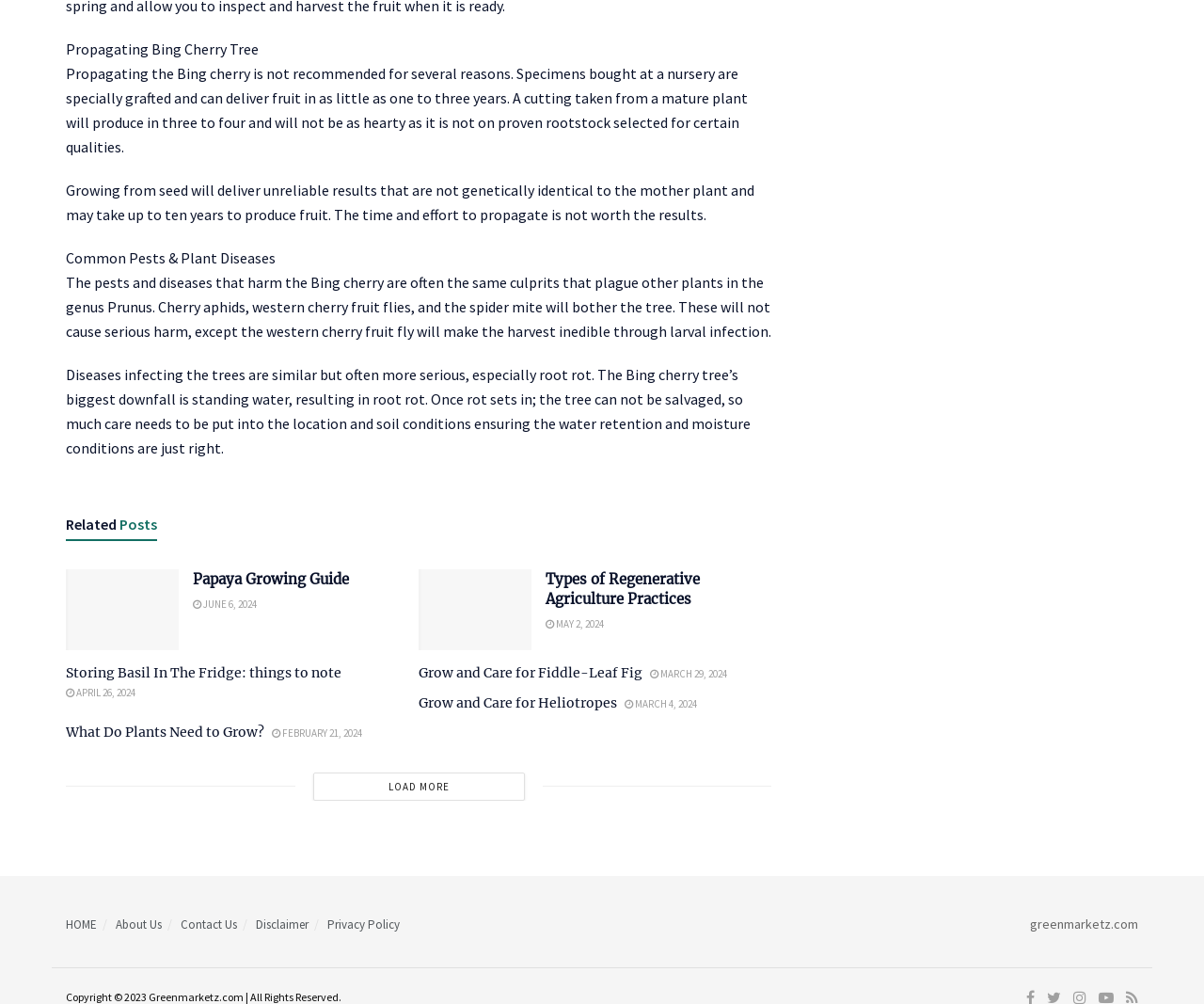What is the date of the 'Papaya Growing Guide' post?
Provide a detailed answer to the question, using the image to inform your response.

The date of the 'Papaya Growing Guide' post is JUNE 6, 2024, as indicated by the text ' JUNE 6, 2024' next to the post title.